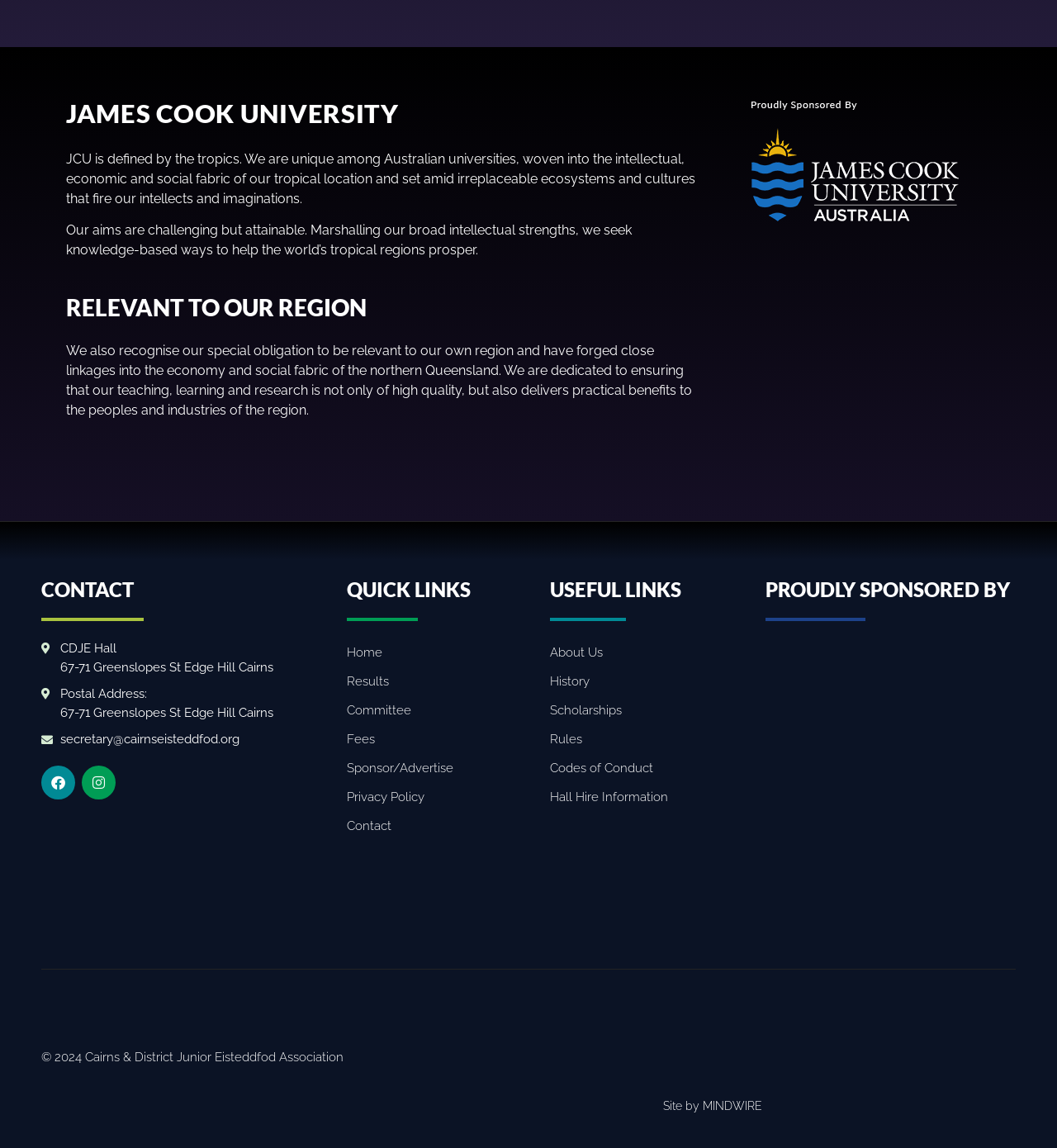Please identify the bounding box coordinates of the area that needs to be clicked to follow this instruction: "Check the 'Sponsor/Advertise' link".

[0.328, 0.658, 0.497, 0.681]